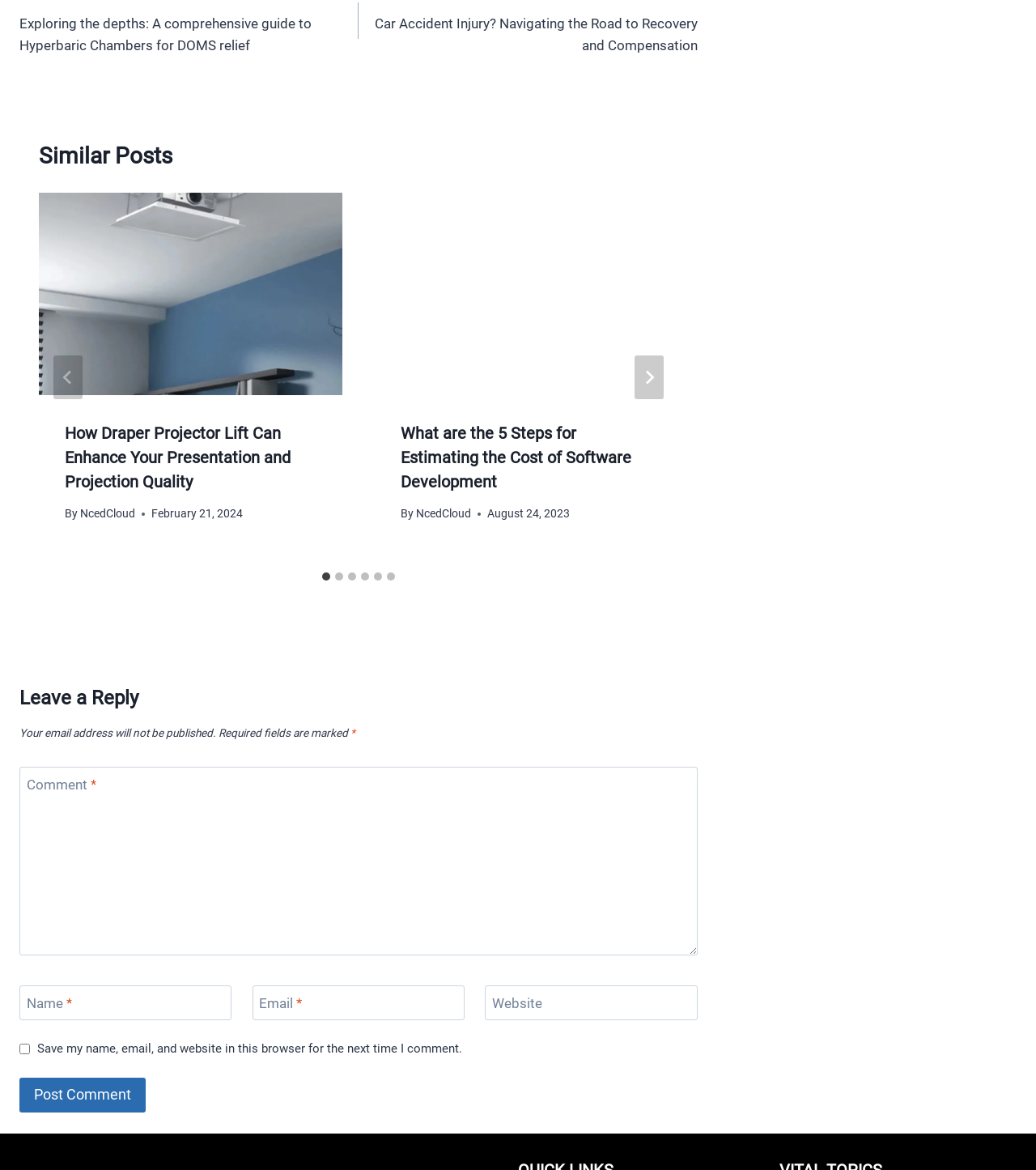What is the date of the second slide?
Please provide a comprehensive and detailed answer to the question.

I looked at the second tabpanel with the role description 'slide' and found a time element with the text 'August 24, 2023', which is the date of the second slide.